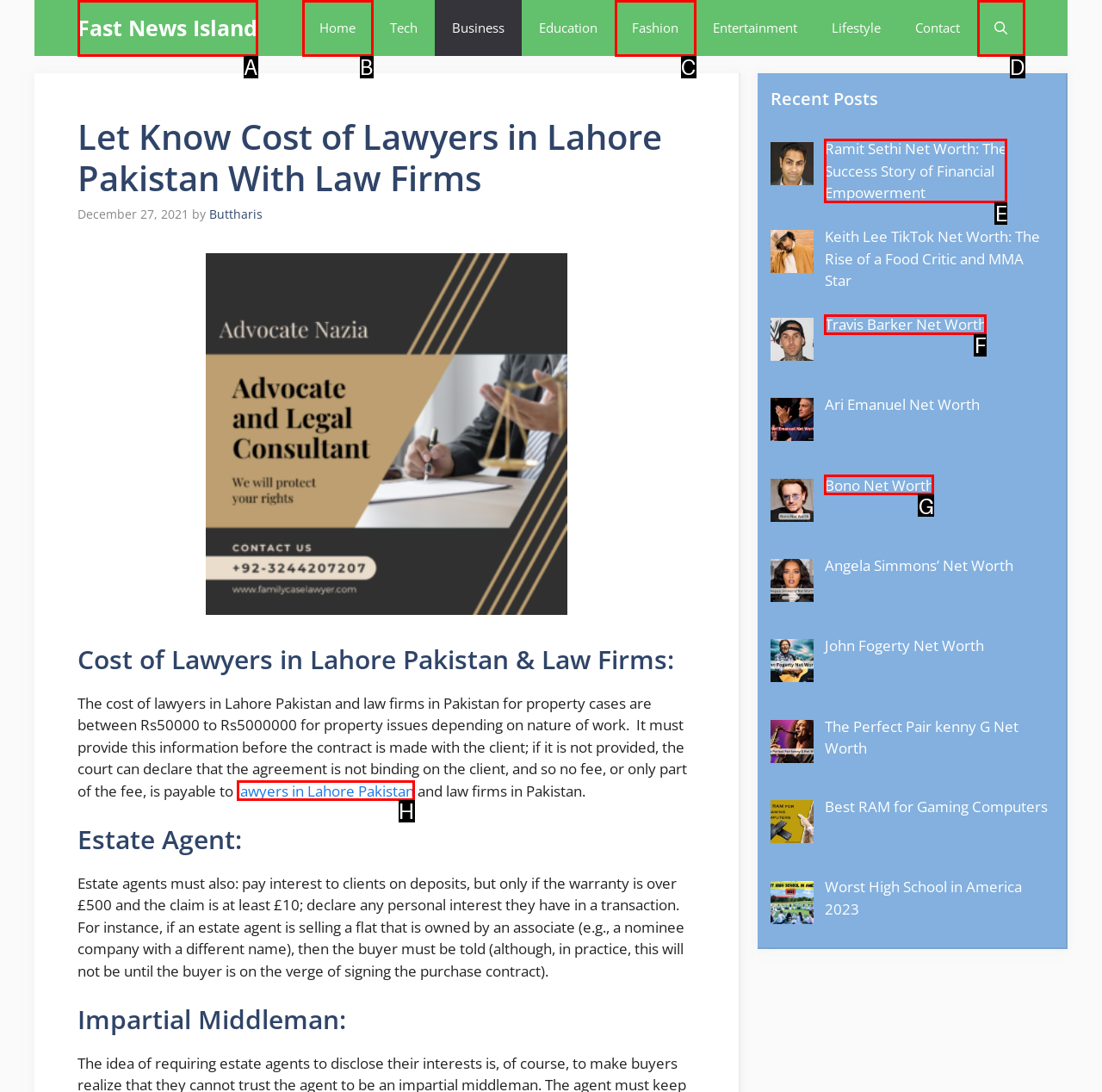Identify the correct option to click in order to accomplish the task: Read more about 'Lawyers in Lahore Pakistan' Provide your answer with the letter of the selected choice.

H